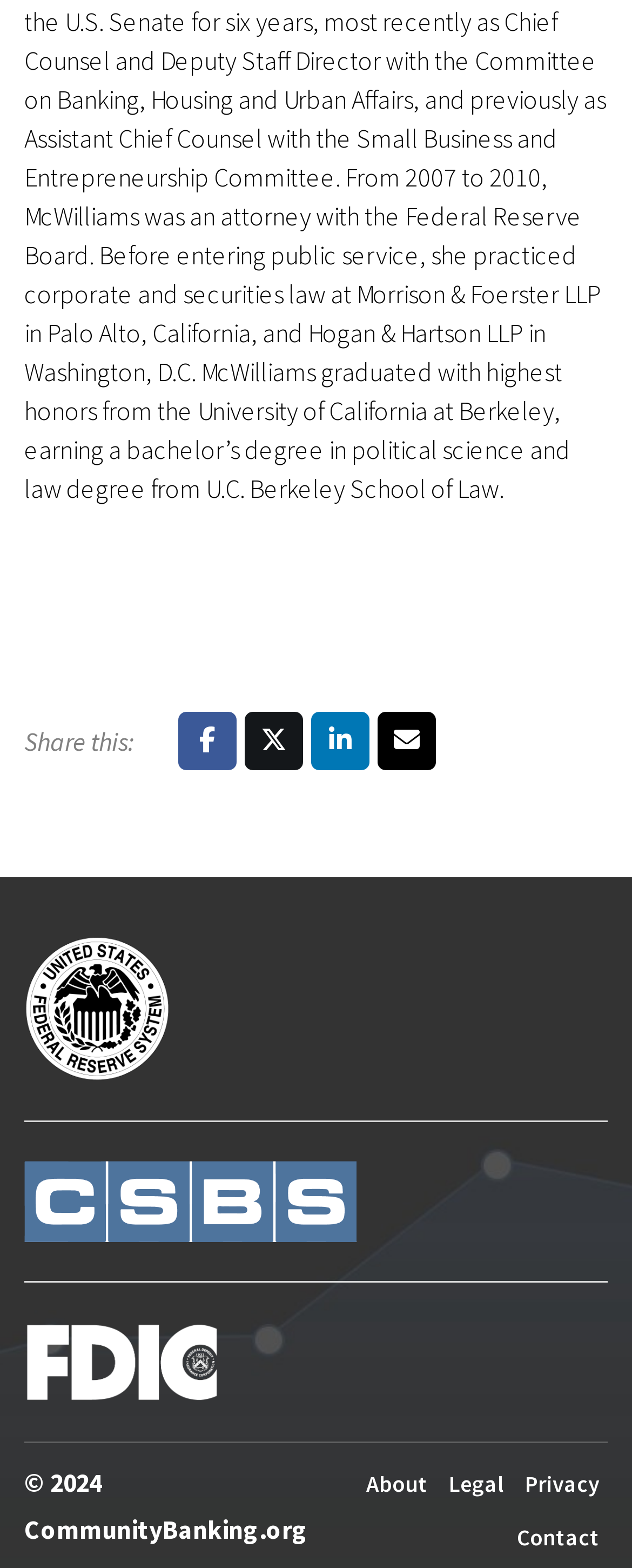Indicate the bounding box coordinates of the clickable region to achieve the following instruction: "View FDIC information."

[0.038, 0.843, 0.962, 0.895]